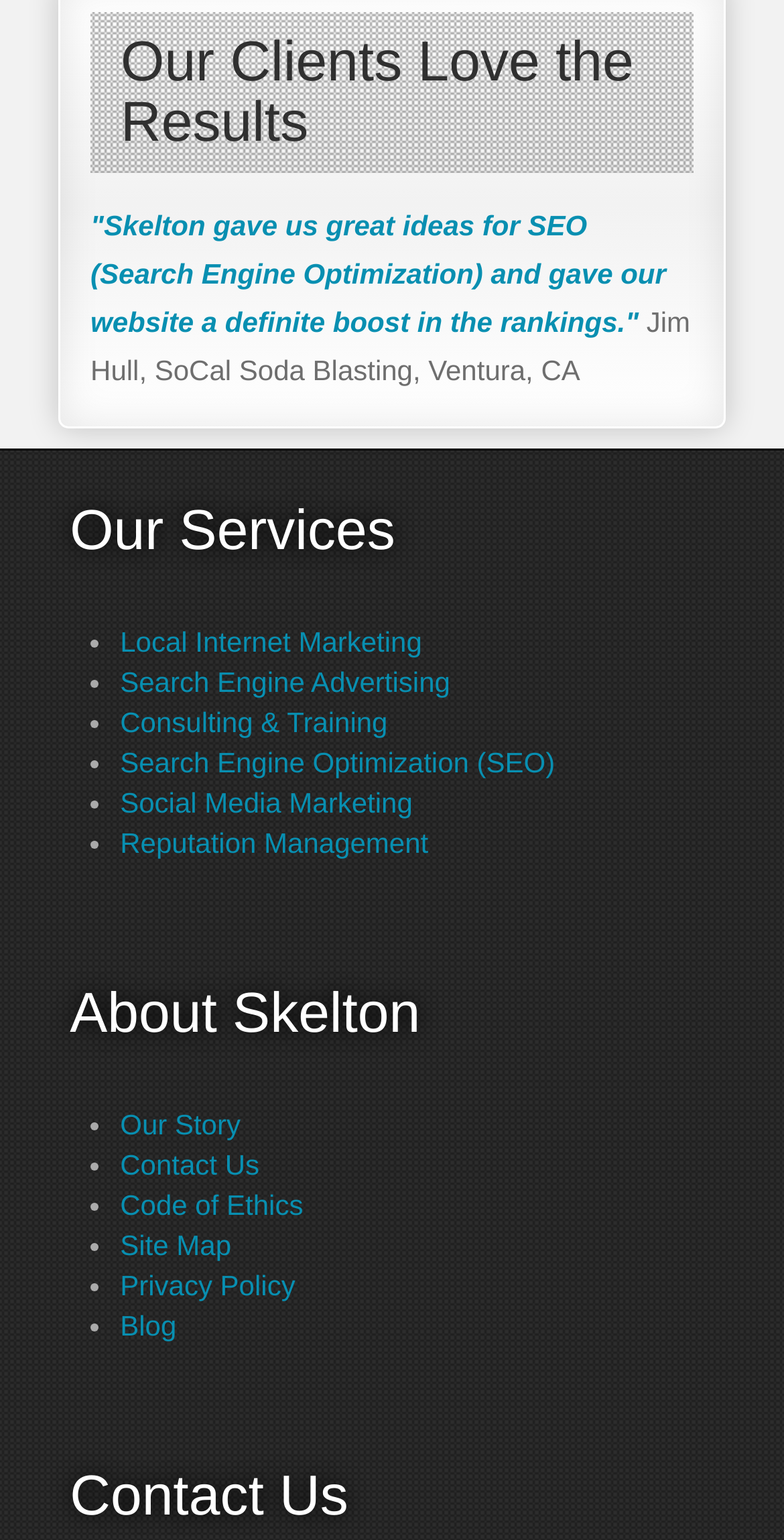Locate the bounding box coordinates of the region to be clicked to comply with the following instruction: "learn about the importance of regulation in preventing fraudulent gambling". The coordinates must be four float numbers between 0 and 1, in the form [left, top, right, bottom].

None